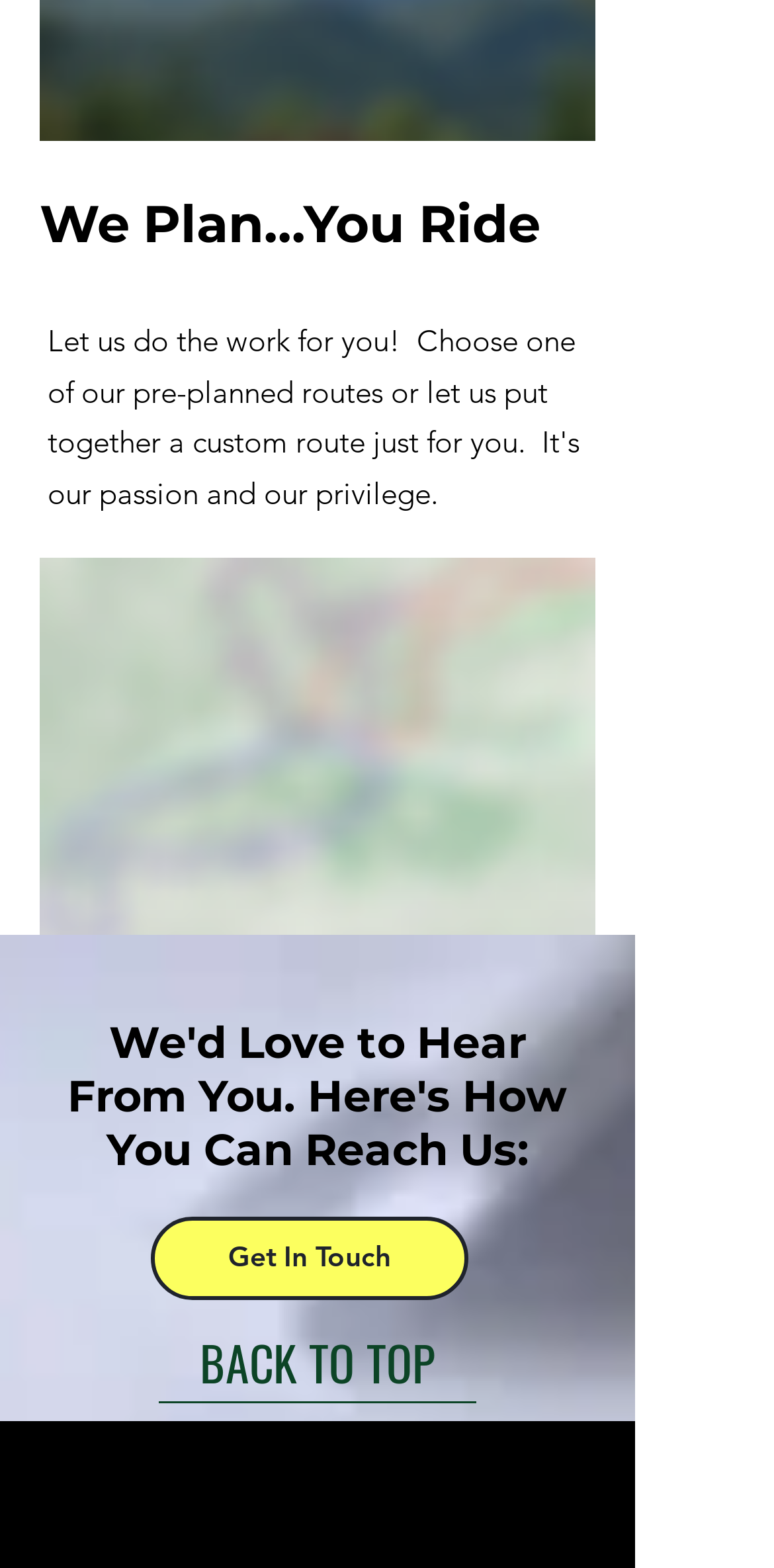What is the position of the 'BACK TO TOP' link?
Please provide a comprehensive answer based on the details in the screenshot.

The 'BACK TO TOP' link is positioned at the bottom of the webpage, as indicated by its bounding box coordinates [0.205, 0.842, 0.615, 0.895], which have a relatively high y1 value compared to other elements.